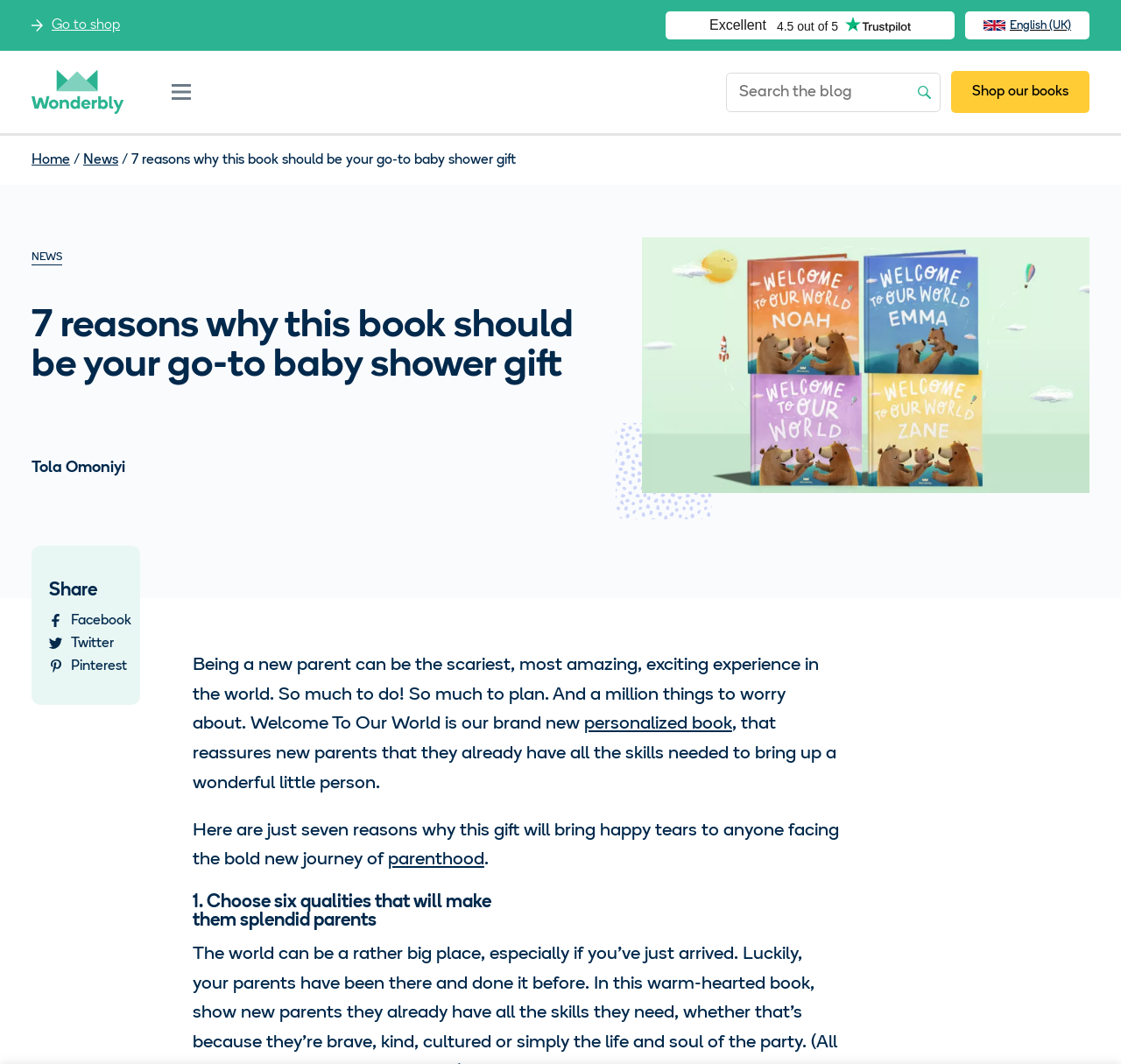What is the name of the personalized book mentioned in the blog post?
Carefully analyze the image and provide a detailed answer to the question.

The name of the personalized book mentioned in the blog post can be found in the content of the post, where it is written as 'Welcome To Our World'.